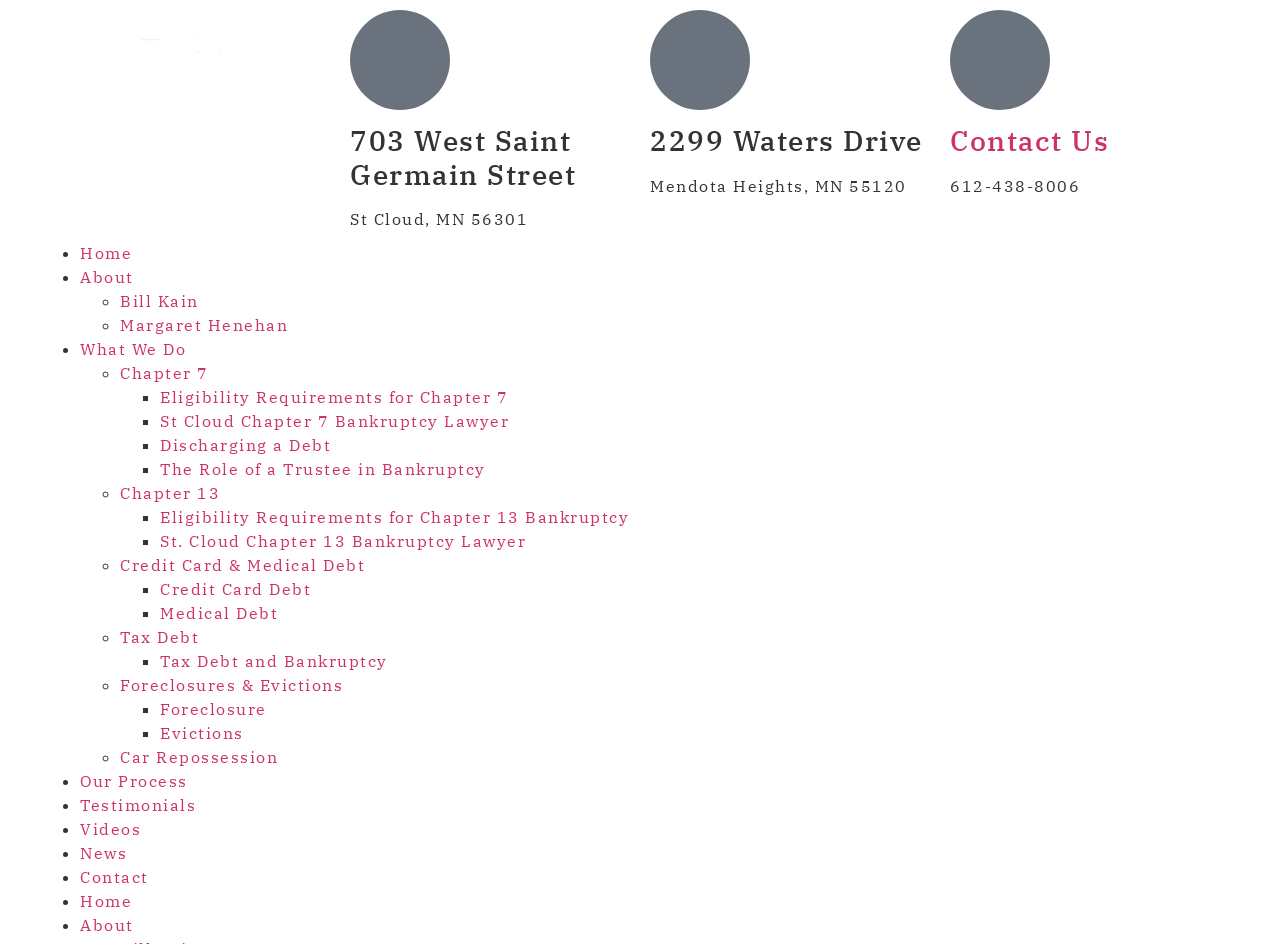Kindly provide the bounding box coordinates of the section you need to click on to fulfill the given instruction: "Call the phone number".

[0.742, 0.186, 0.844, 0.207]